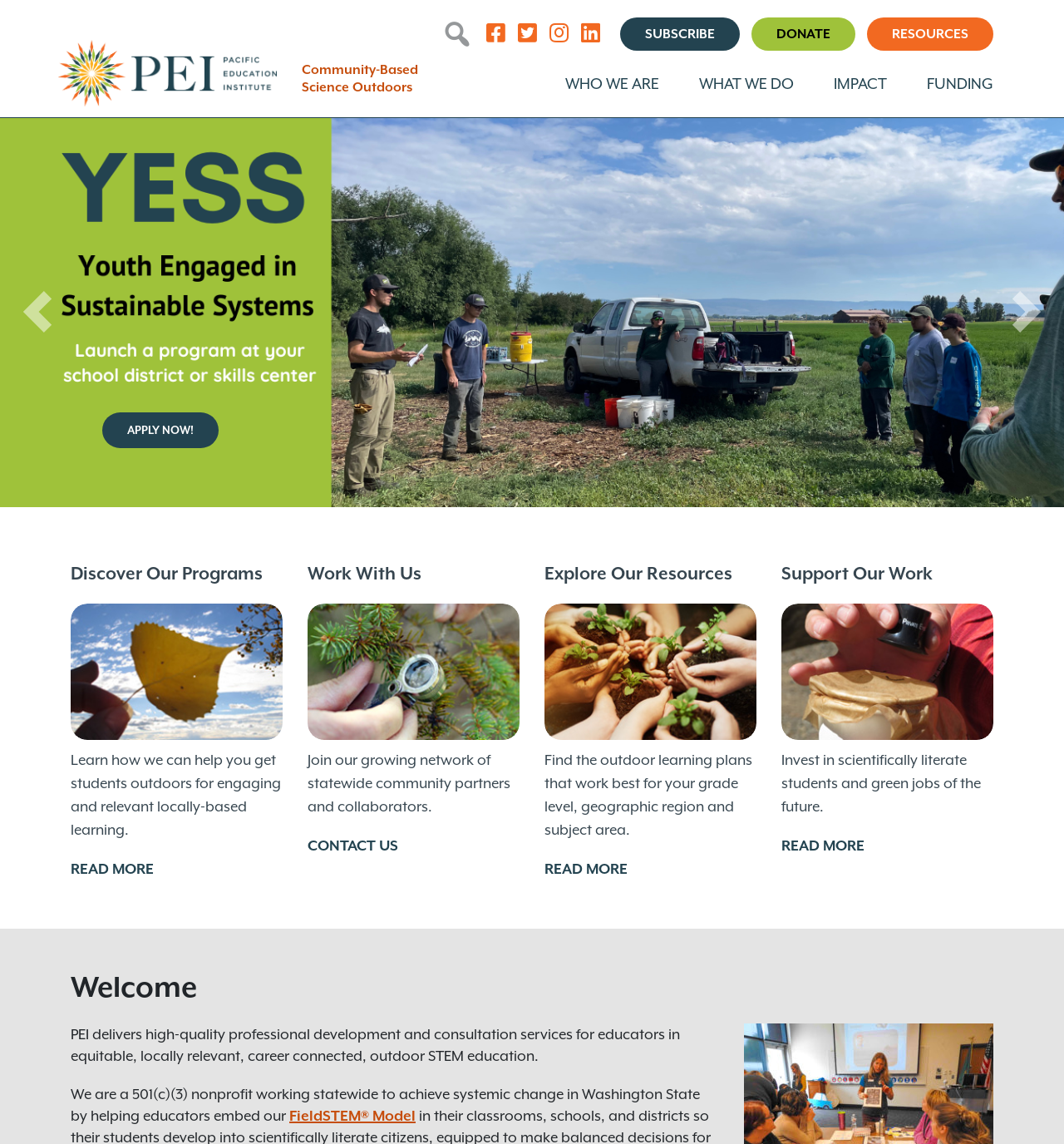Locate the bounding box coordinates of the region to be clicked to comply with the following instruction: "Learn about community-based science outdoors". The coordinates must be four float numbers between 0 and 1, in the form [left, top, right, bottom].

[0.284, 0.053, 0.397, 0.085]